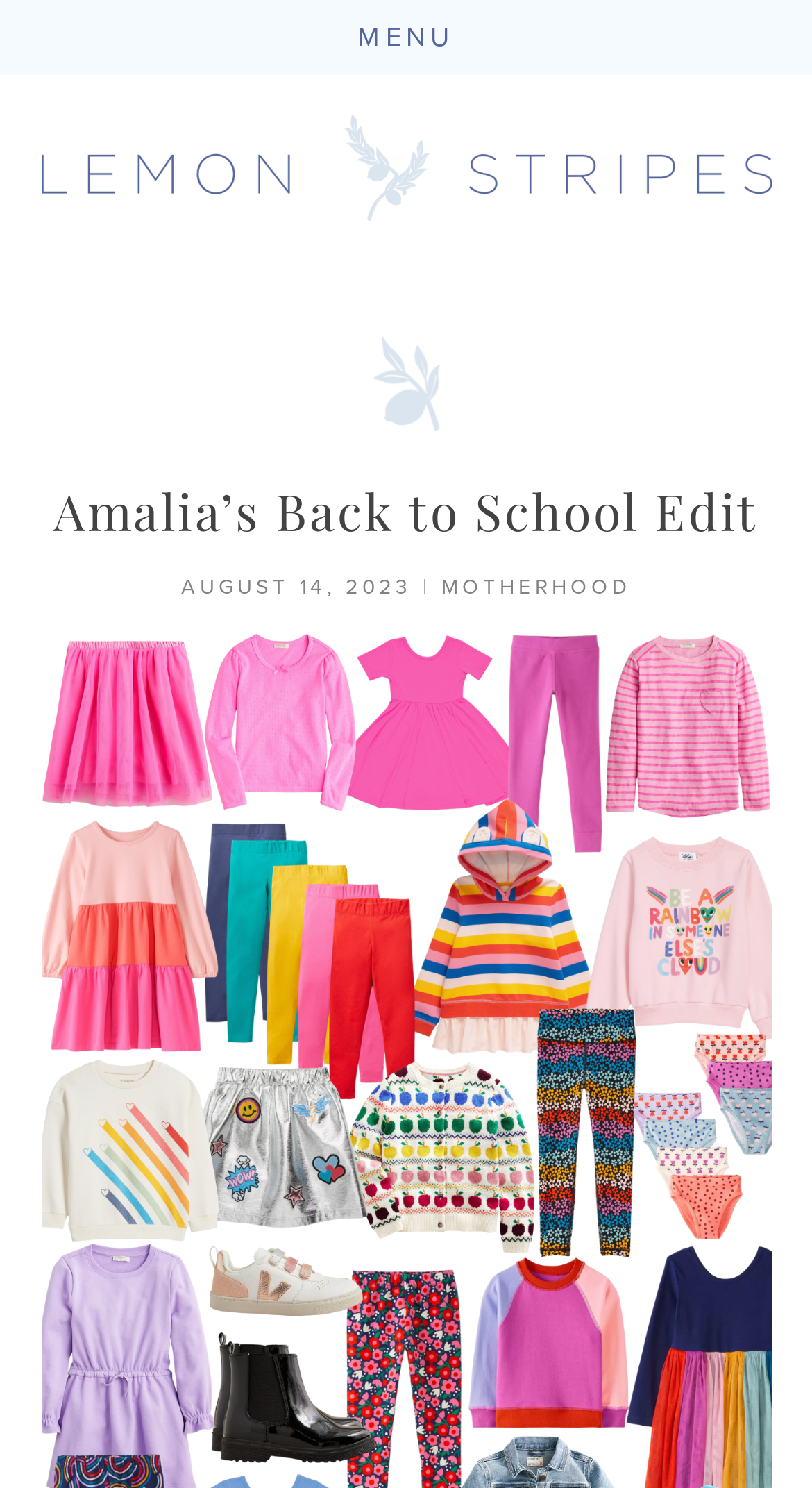Using the provided description Lemon Stripes, find the bounding box coordinates for the UI element. Provide the coordinates in (top-left x, top-left y, bottom-right x, bottom-right y) format, ensuring all values are between 0 and 1.

[0.05, 0.077, 0.95, 0.148]